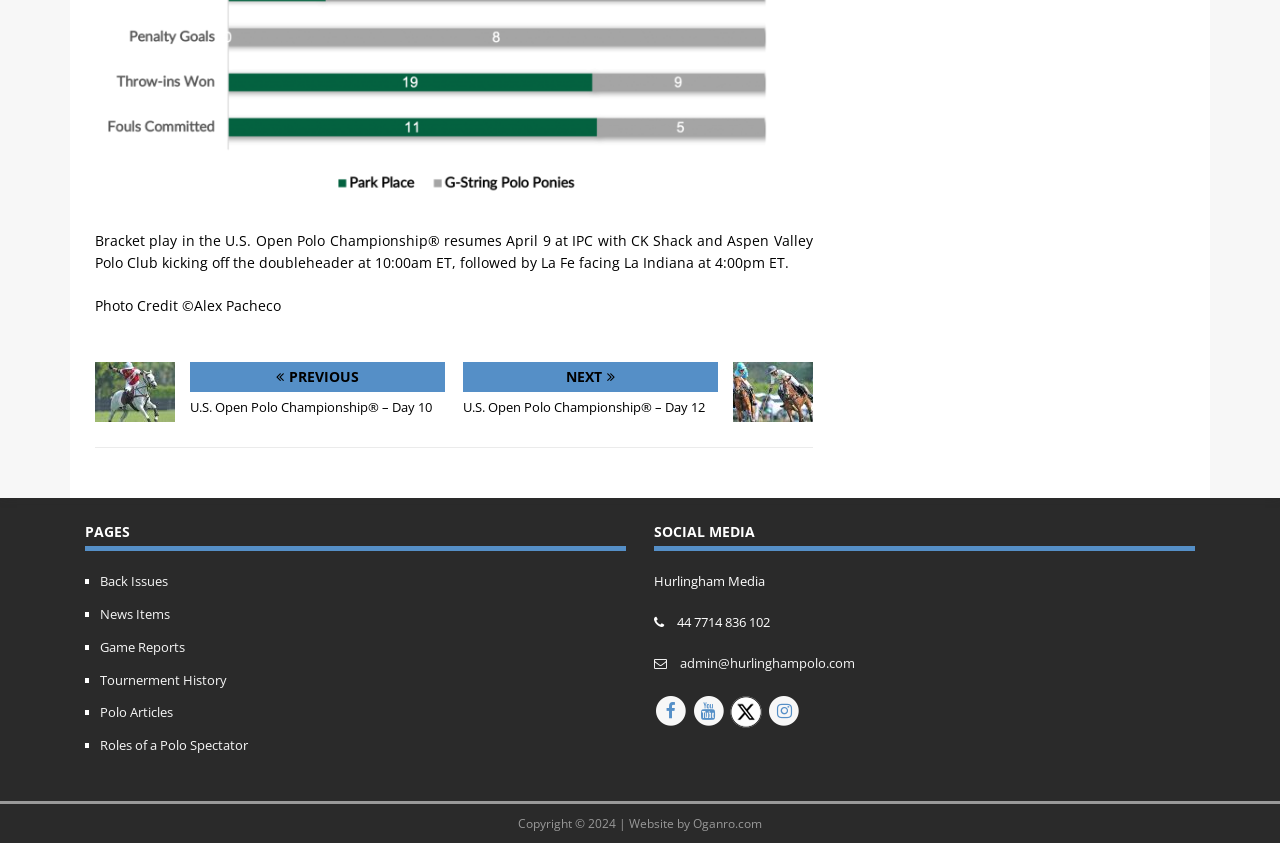Identify the bounding box coordinates for the element you need to click to achieve the following task: "View previous U.S. Open Polo Championship". The coordinates must be four float values ranging from 0 to 1, formatted as [left, top, right, bottom].

[0.074, 0.429, 0.347, 0.496]